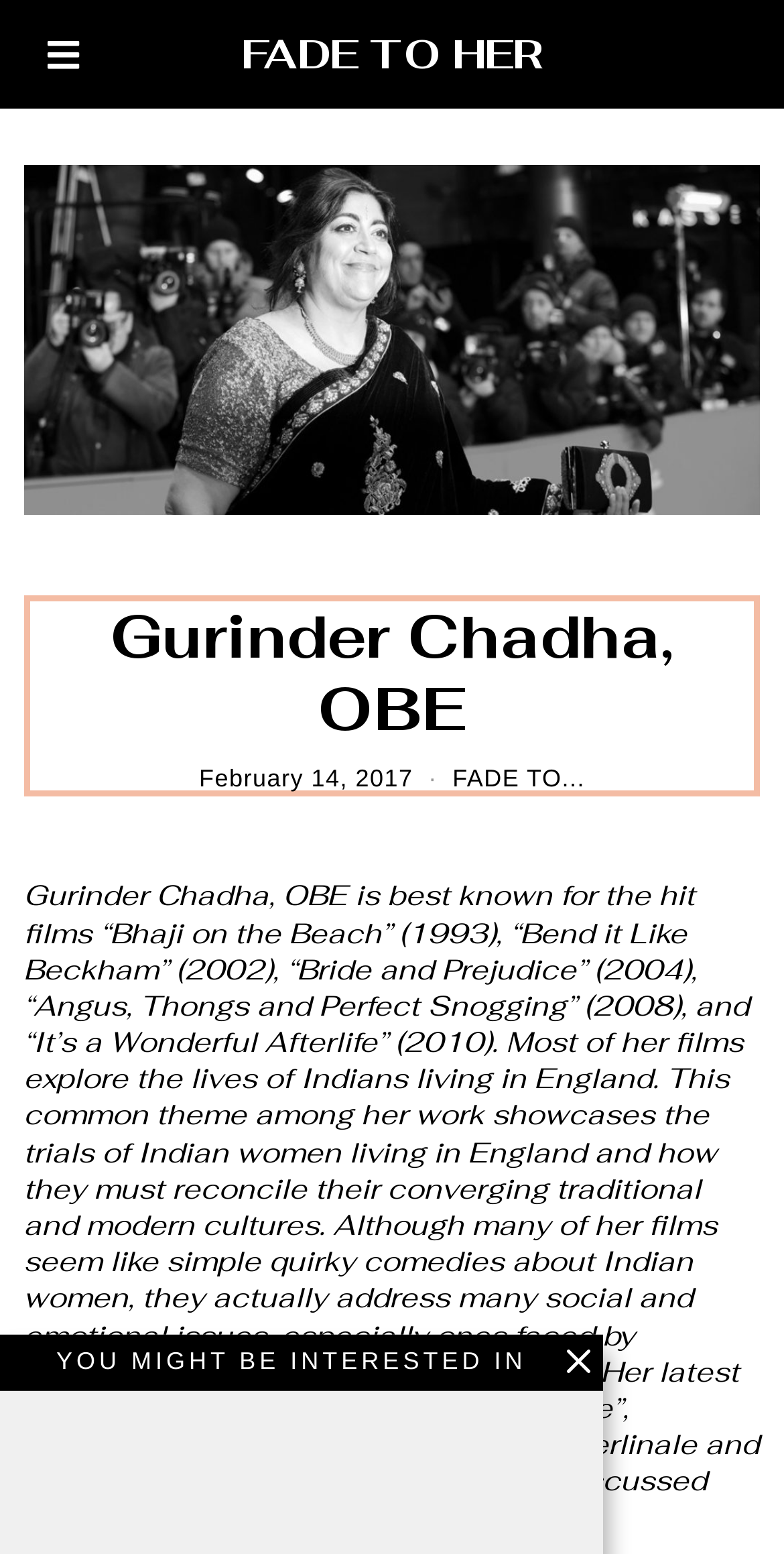Using the description: "FADE TO...", determine the UI element's bounding box coordinates. Ensure the coordinates are in the format of four float numbers between 0 and 1, i.e., [left, top, right, bottom].

[0.577, 0.492, 0.746, 0.51]